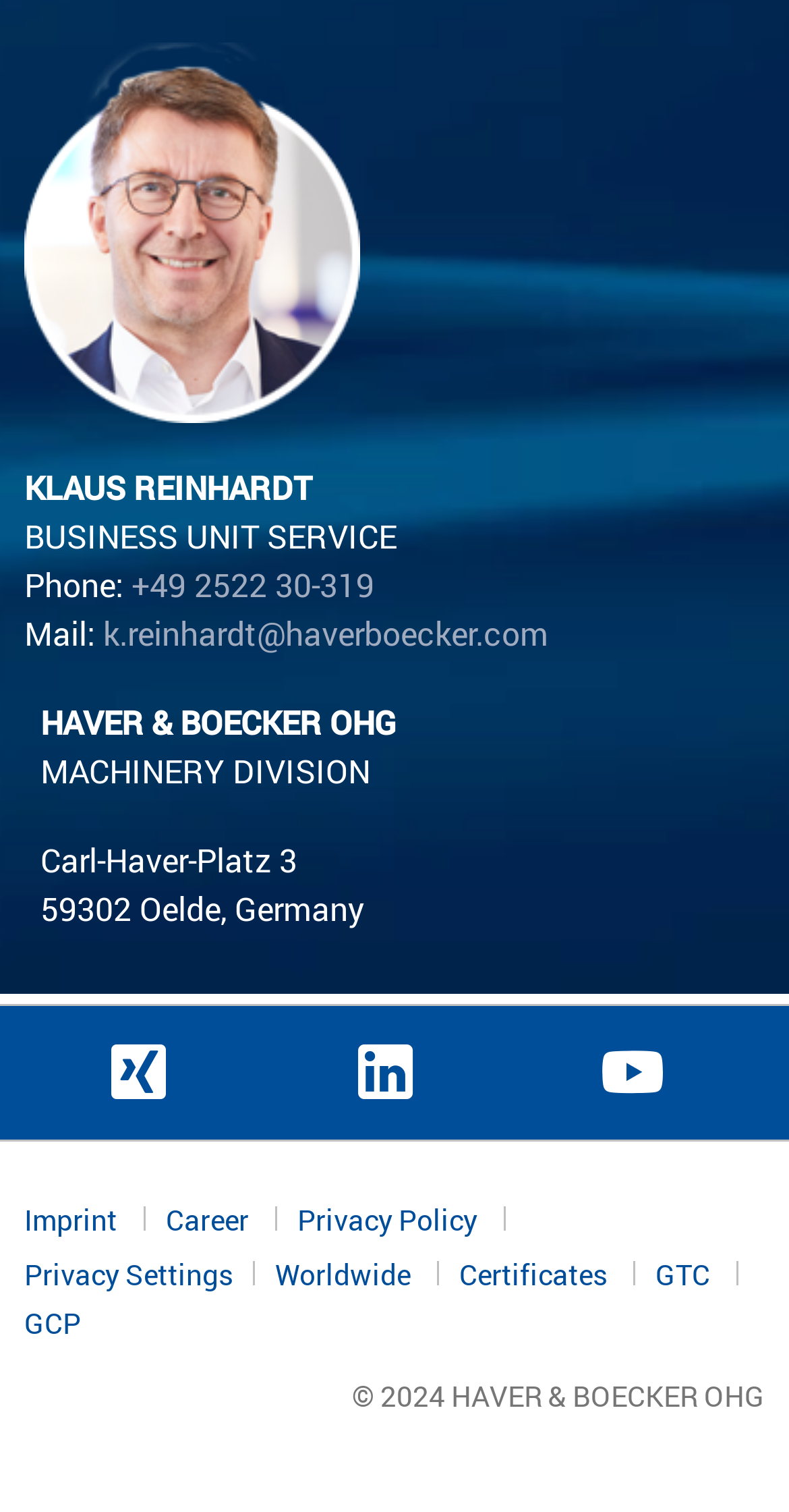What is the copyright year of the webpage?
Please answer using one word or phrase, based on the screenshot.

2024